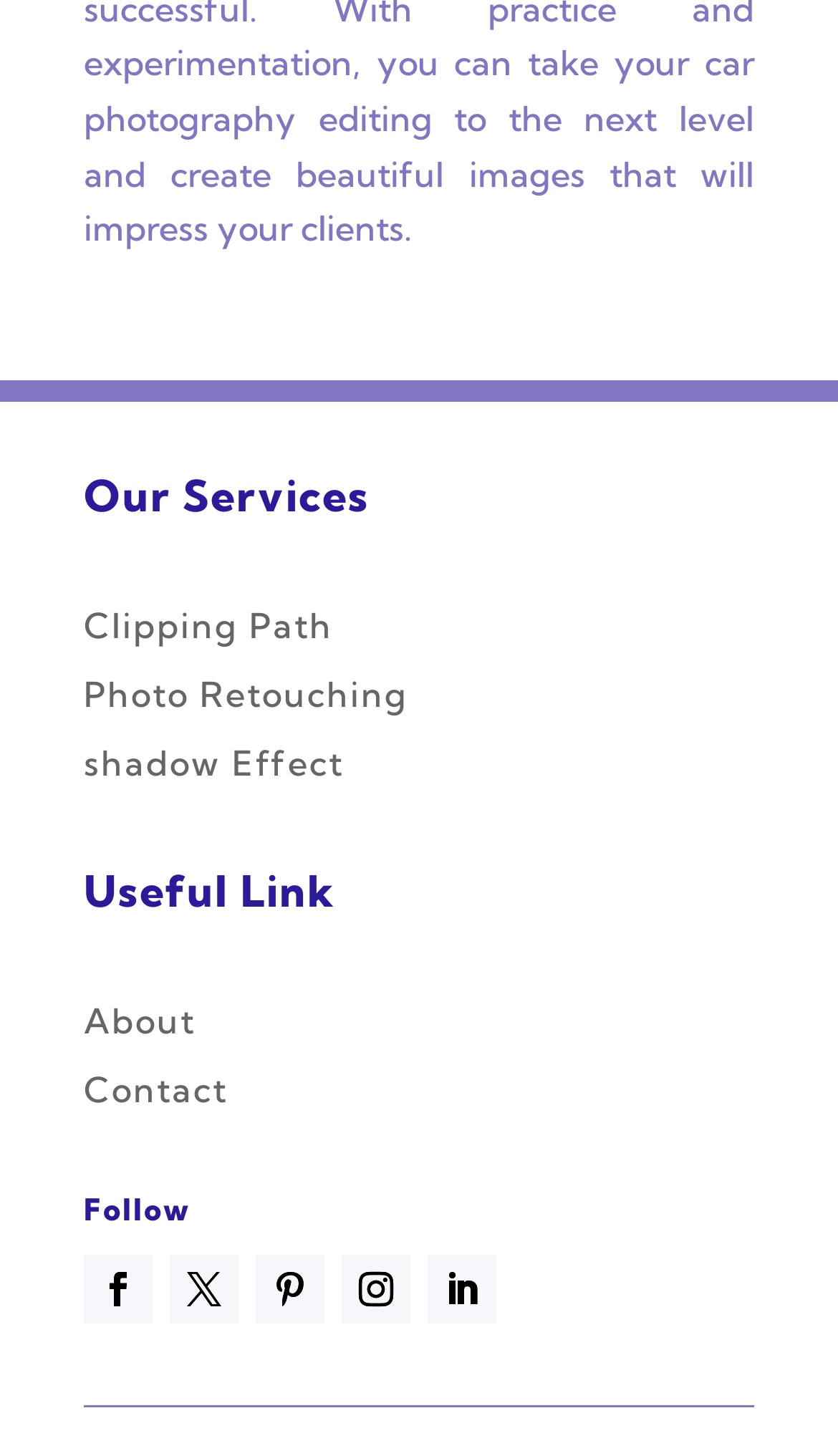Please specify the bounding box coordinates in the format (top-left x, top-left y, bottom-right x, bottom-right y), with all values as floating point numbers between 0 and 1. Identify the bounding box of the UI element described by: Follow

[0.305, 0.862, 0.387, 0.909]